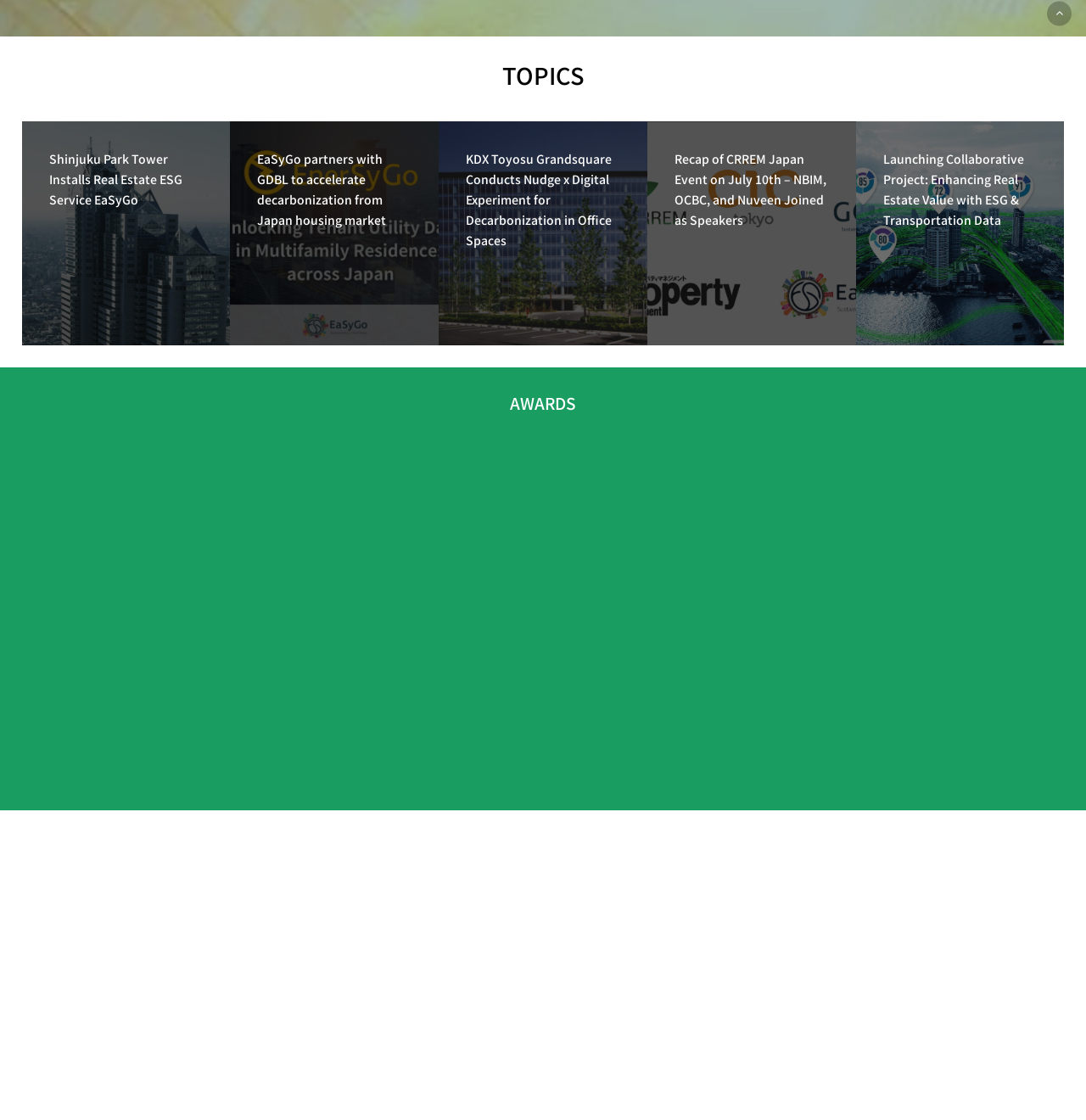Pinpoint the bounding box coordinates of the area that must be clicked to complete this instruction: "Read the 'AWARDS' section".

[0.47, 0.35, 0.53, 0.37]